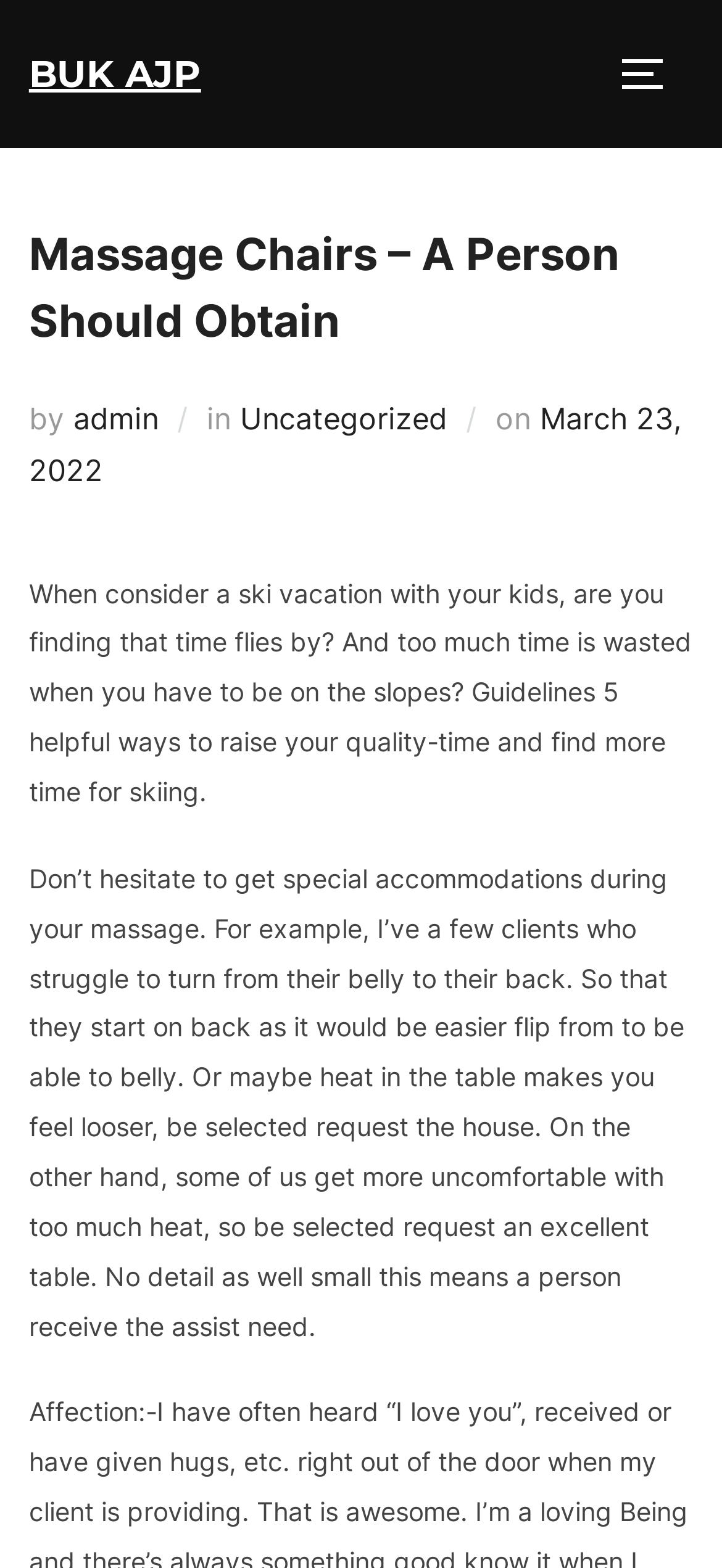Create a detailed narrative of the webpage’s visual and textual elements.

The webpage is about massage chairs and appears to be a blog post. At the top left, there is a link to "BUK AJP". On the top right, there is a button to toggle the sidebar and navigation. Below the button, there is a header section that spans the entire width of the page. Within the header, there is a heading that reads "Massage Chairs – A Person Should Obtain" followed by the author's name "admin" and the category "Uncategorized". The date "March 23, 2022" is also displayed in this section.

Below the header, there are two blocks of text. The first block discusses planning a ski vacation with kids and provides five helpful ways to make the most of the time. The second block of text is about getting special accommodations during a massage, such as requesting a specific table temperature or starting in a certain position. The text is informative and provides guidance on how to make the most of a massage experience.